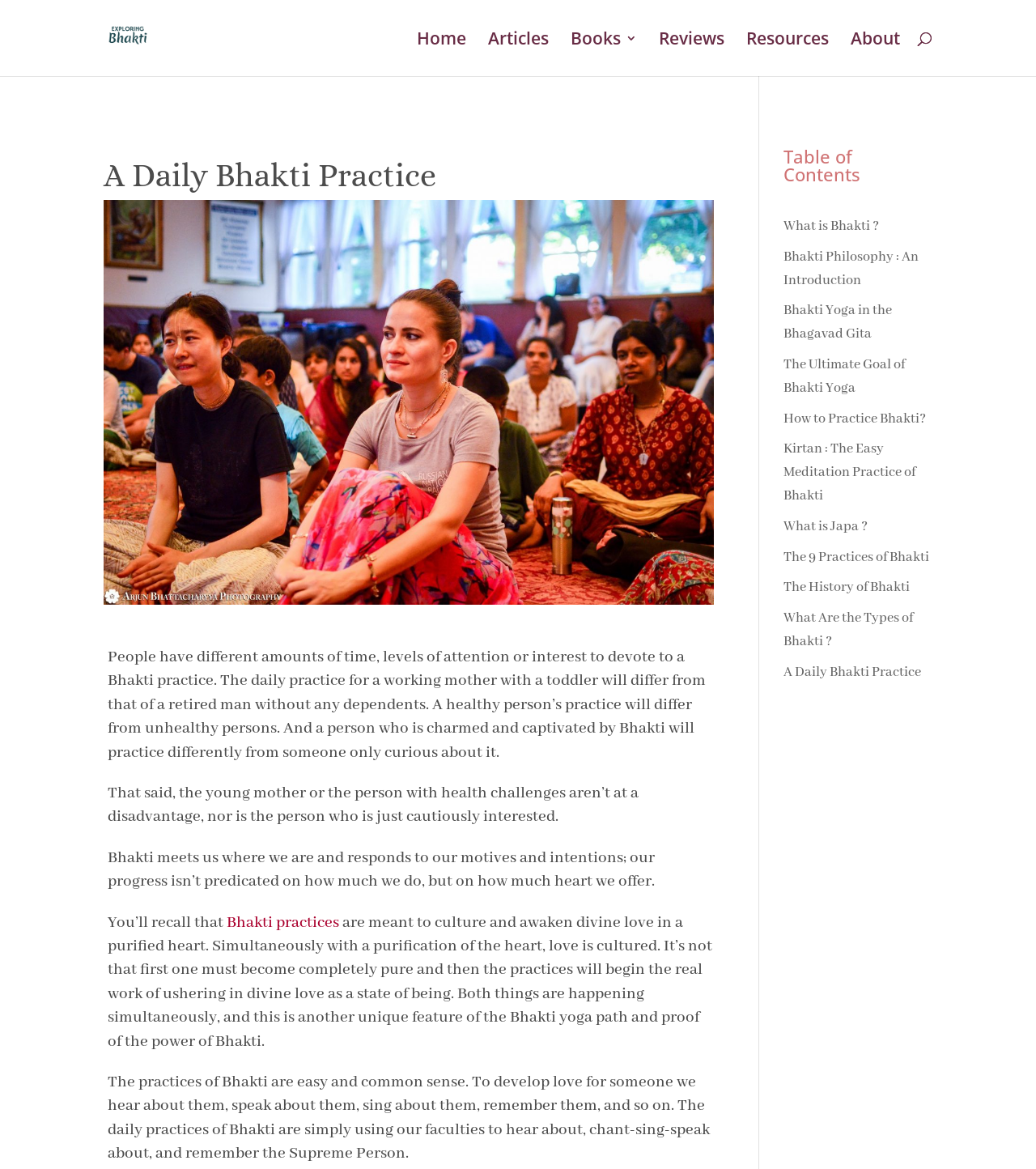Please identify the bounding box coordinates of the element that needs to be clicked to perform the following instruction: "search for something".

[0.1, 0.0, 0.9, 0.001]